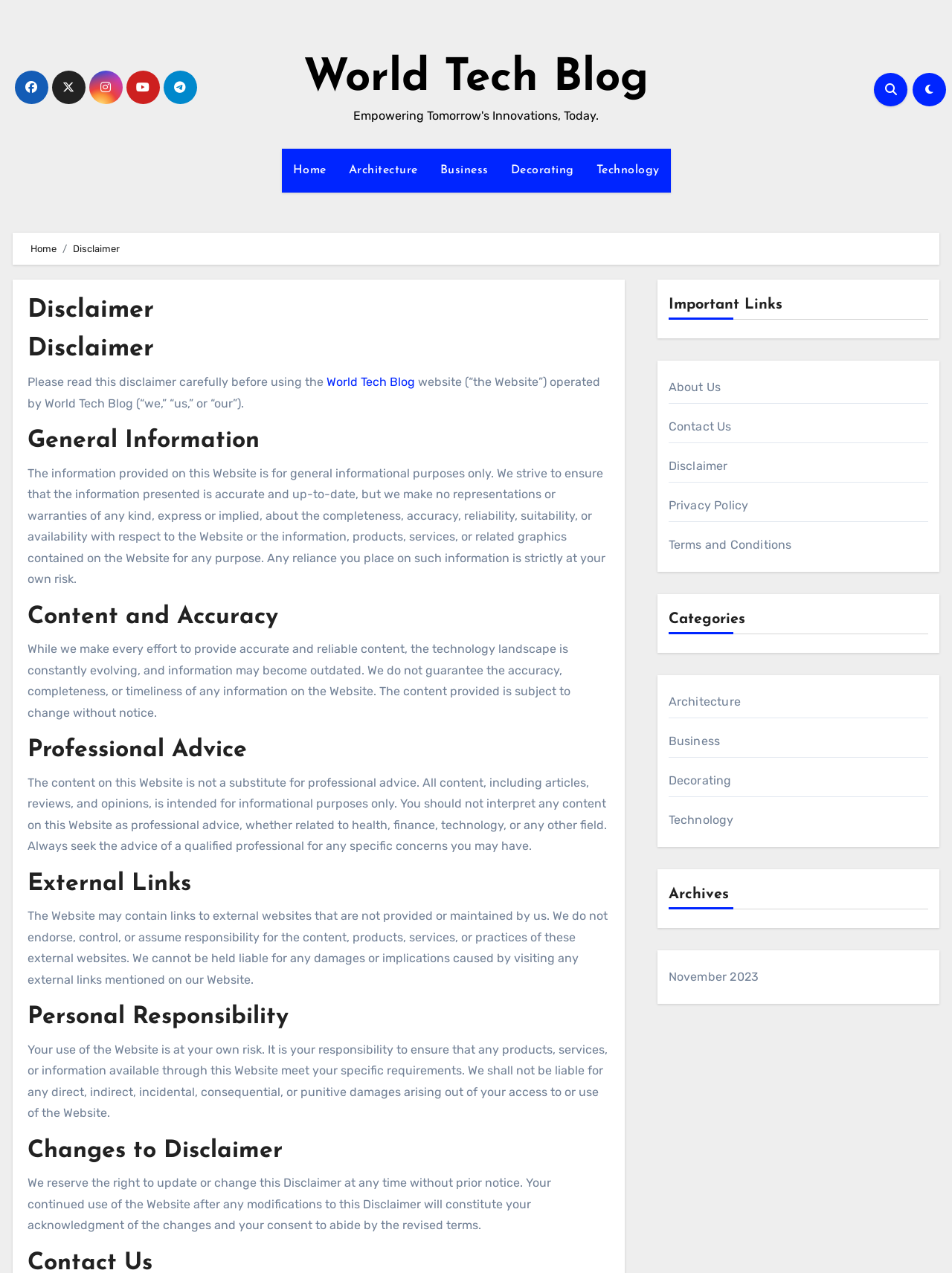Using the format (top-left x, top-left y, bottom-right x, bottom-right y), provide the bounding box coordinates for the described UI element. All values should be floating point numbers between 0 and 1: Contact Us

[0.702, 0.329, 0.768, 0.341]